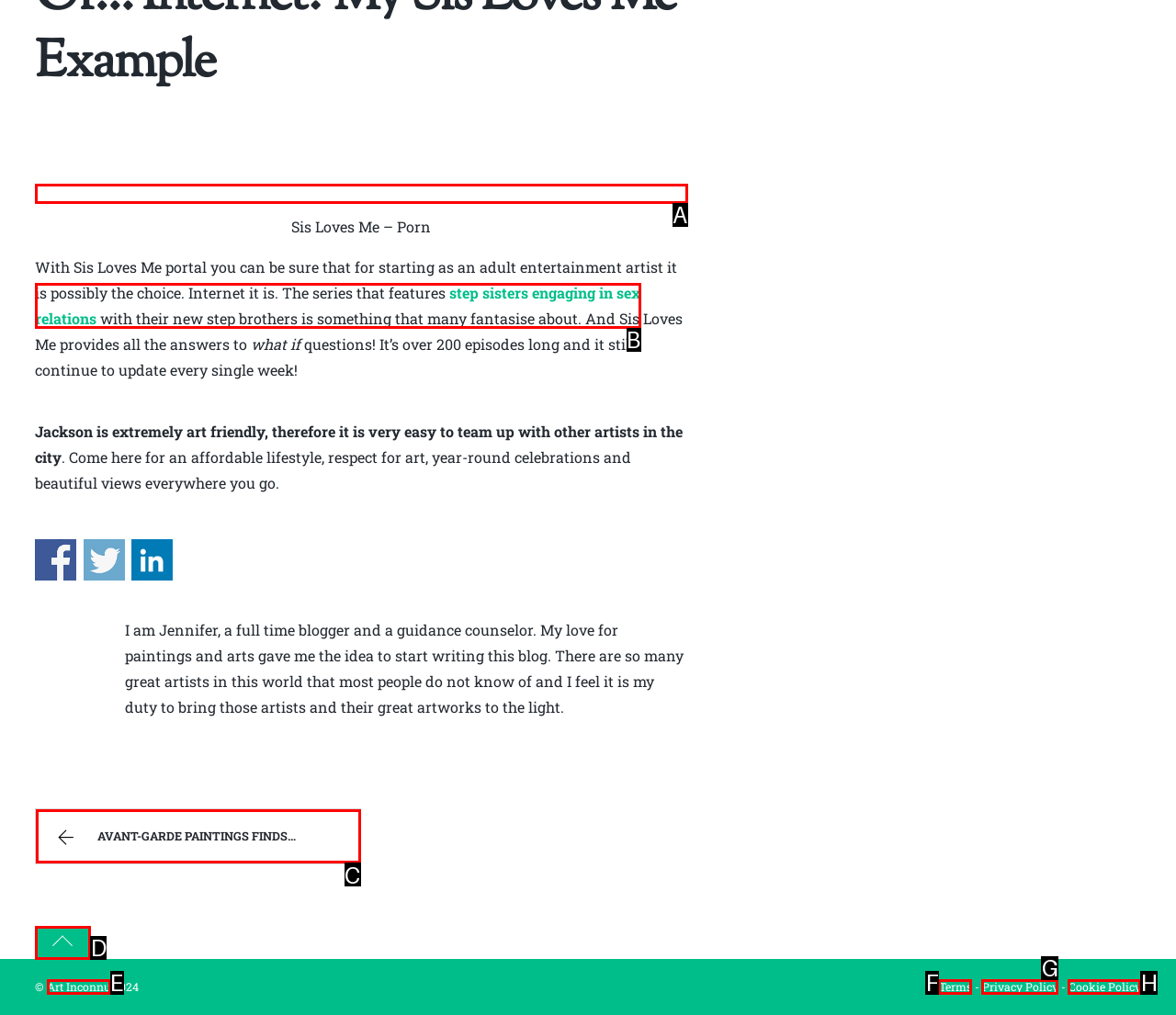Which option should be clicked to execute the following task: Go back to top of the page? Respond with the letter of the selected option.

D